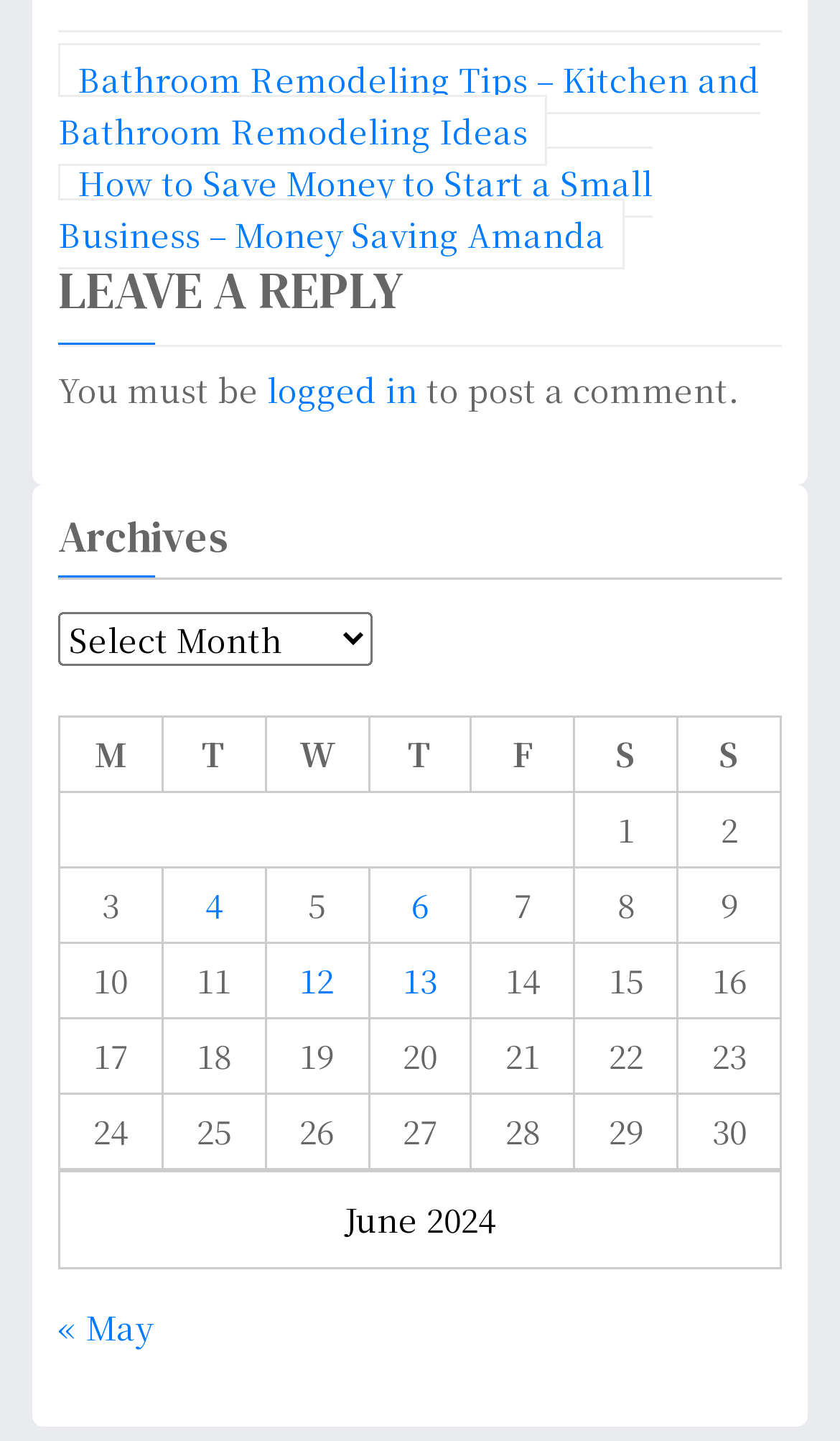What is the purpose of the 'Archives' dropdown?
Please use the image to provide an in-depth answer to the question.

The 'Archives' dropdown is located above the table which lists posts for a specific month, and it has a caption 'June 2024' which suggests that it allows users to select a month to view the archived posts for that month.